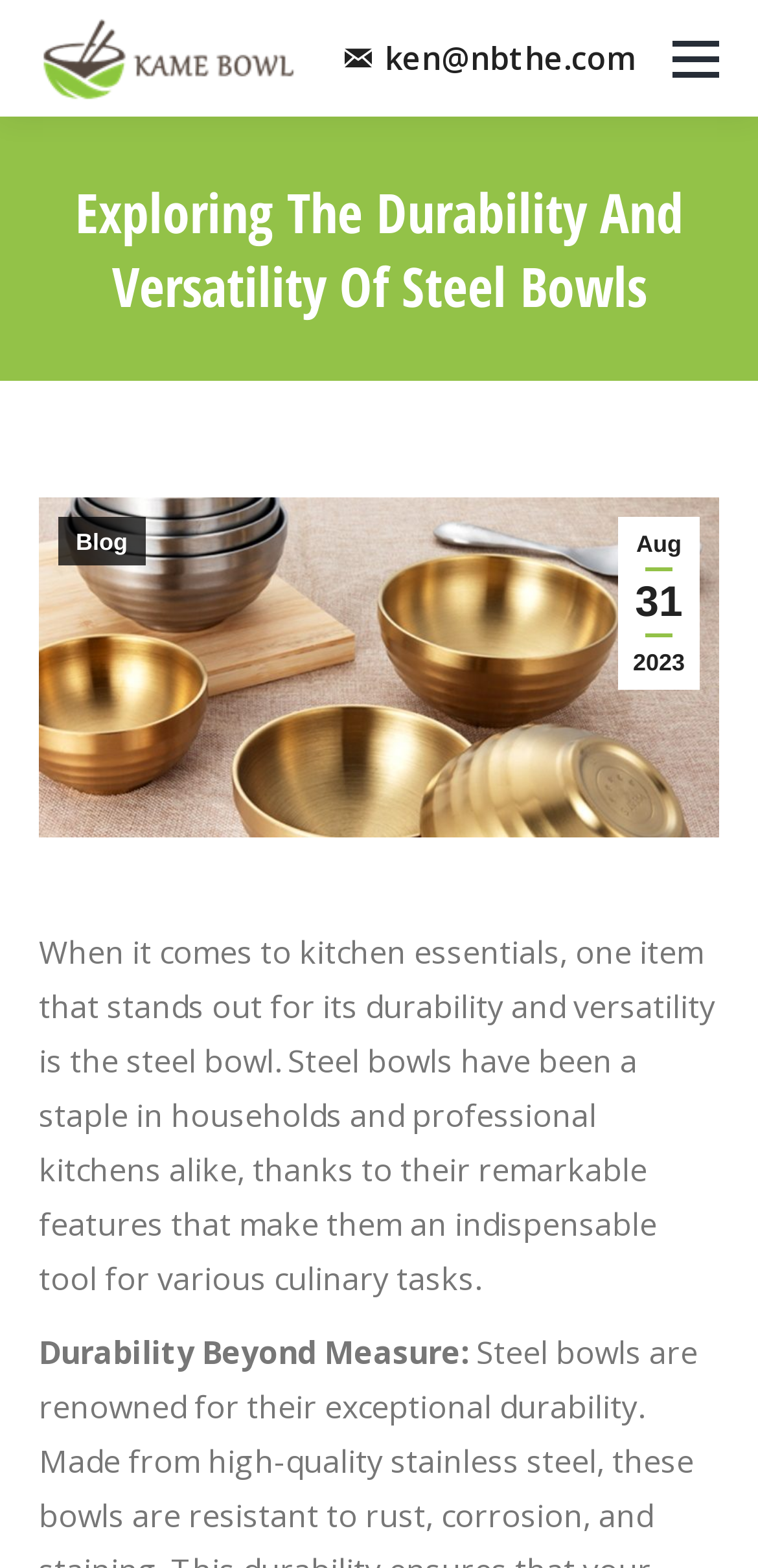What type of bowls are mentioned in the webpage?
Answer the question in a detailed and comprehensive manner.

The types of bowls mentioned in the webpage can be determined by reading the link text 'Bowl Manufacturers, Custom Wholesale Ceramic Bowl Supplier, Glass Bowl, Wooden Bowls, Plastic Bowl Factory' which lists different types of bowls.